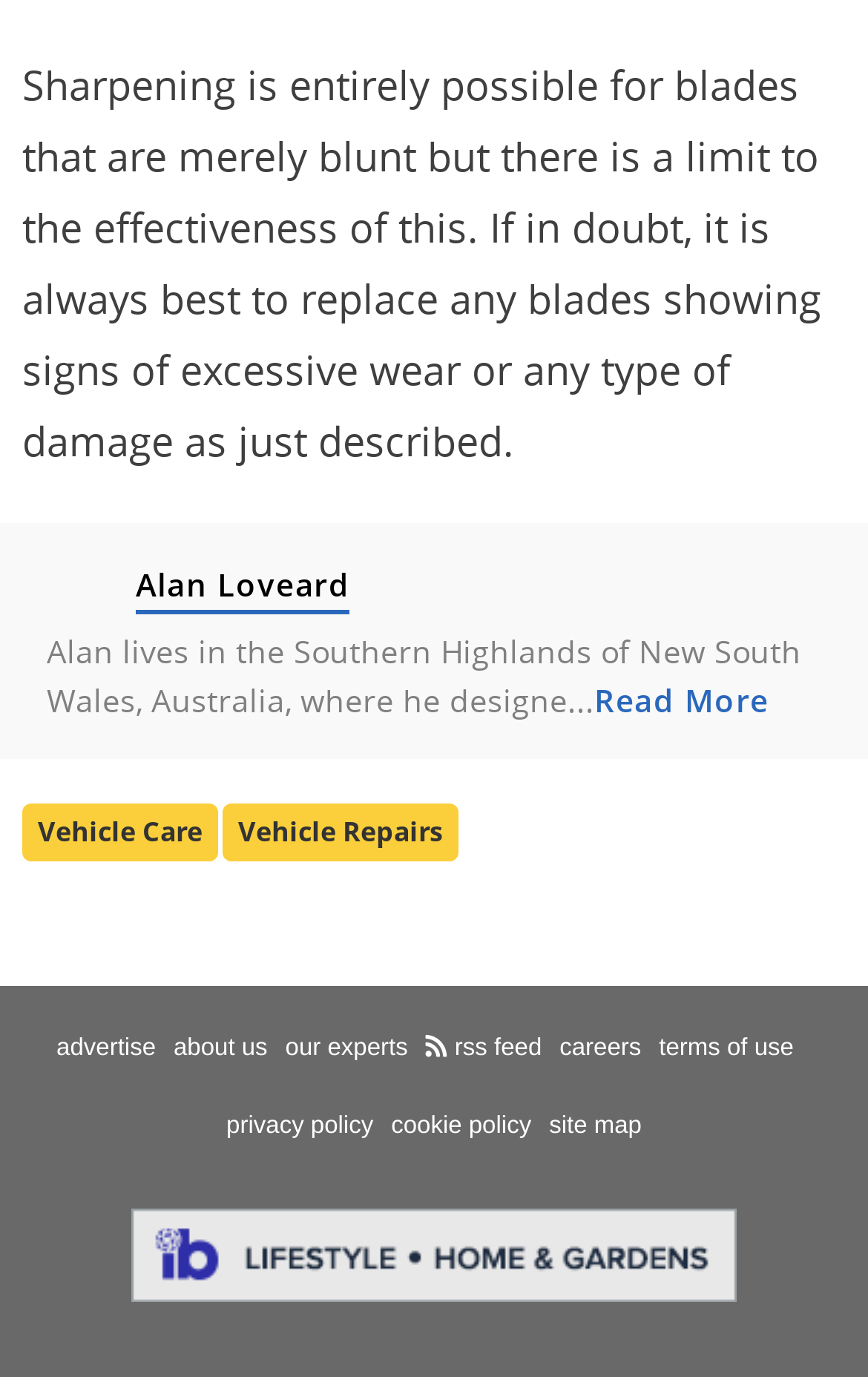Please identify the bounding box coordinates of the region to click in order to complete the task: "browse daylilies". The coordinates must be four float numbers between 0 and 1, specified as [left, top, right, bottom].

None